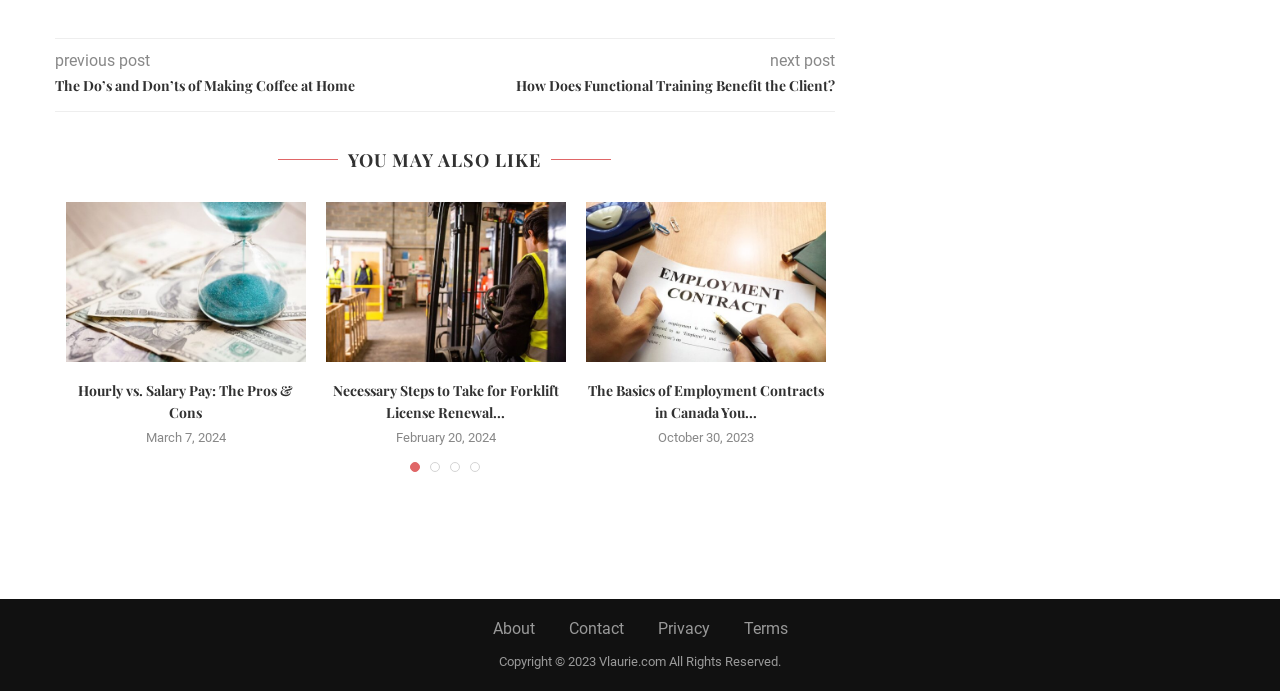What is the copyright information at the bottom of the page?
Examine the screenshot and reply with a single word or phrase.

Copyright © 2023 Vlaurie.com All Rights Reserved.